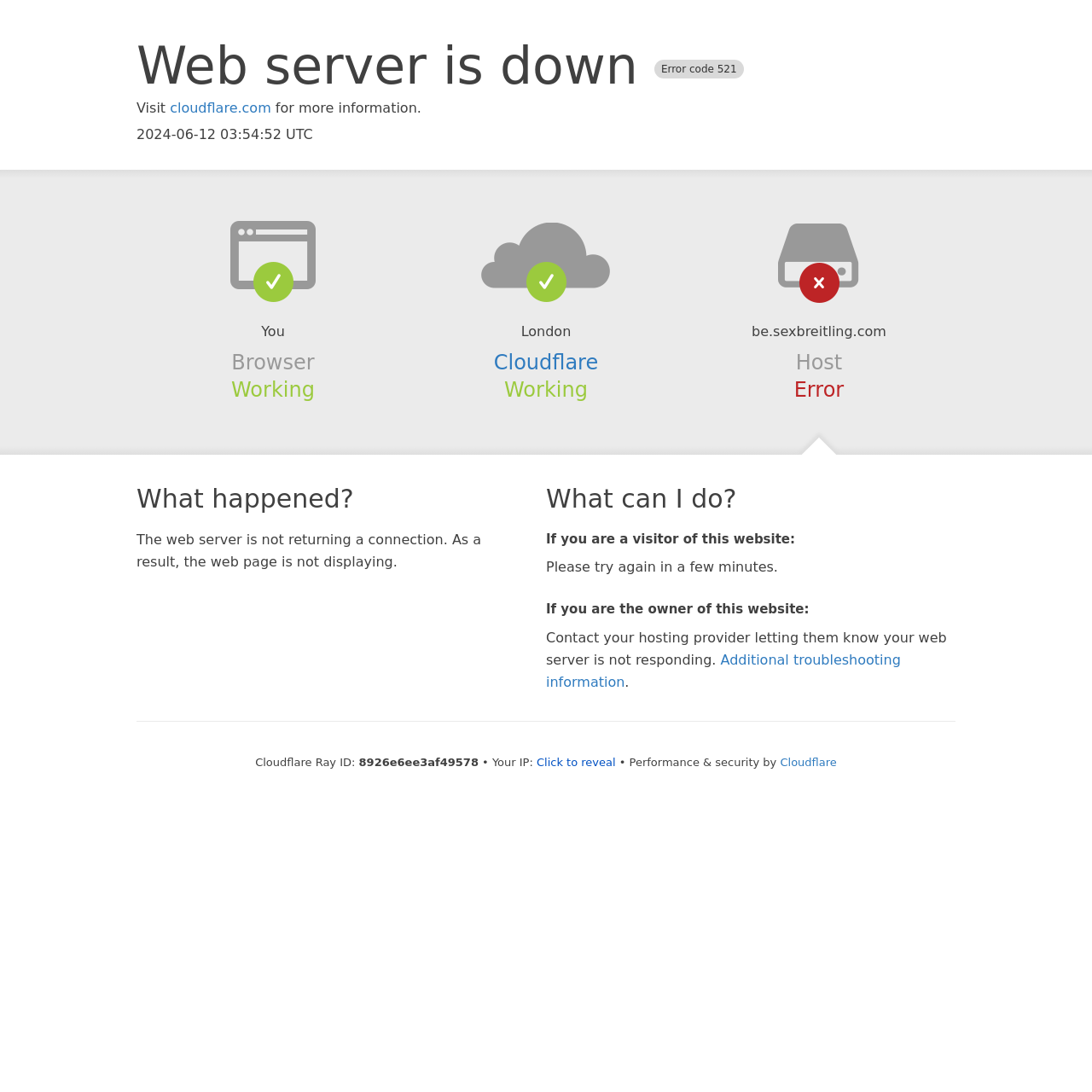Please find the bounding box for the following UI element description. Provide the coordinates in (top-left x, top-left y, bottom-right x, bottom-right y) format, with values between 0 and 1: Click to reveal

[0.491, 0.692, 0.564, 0.704]